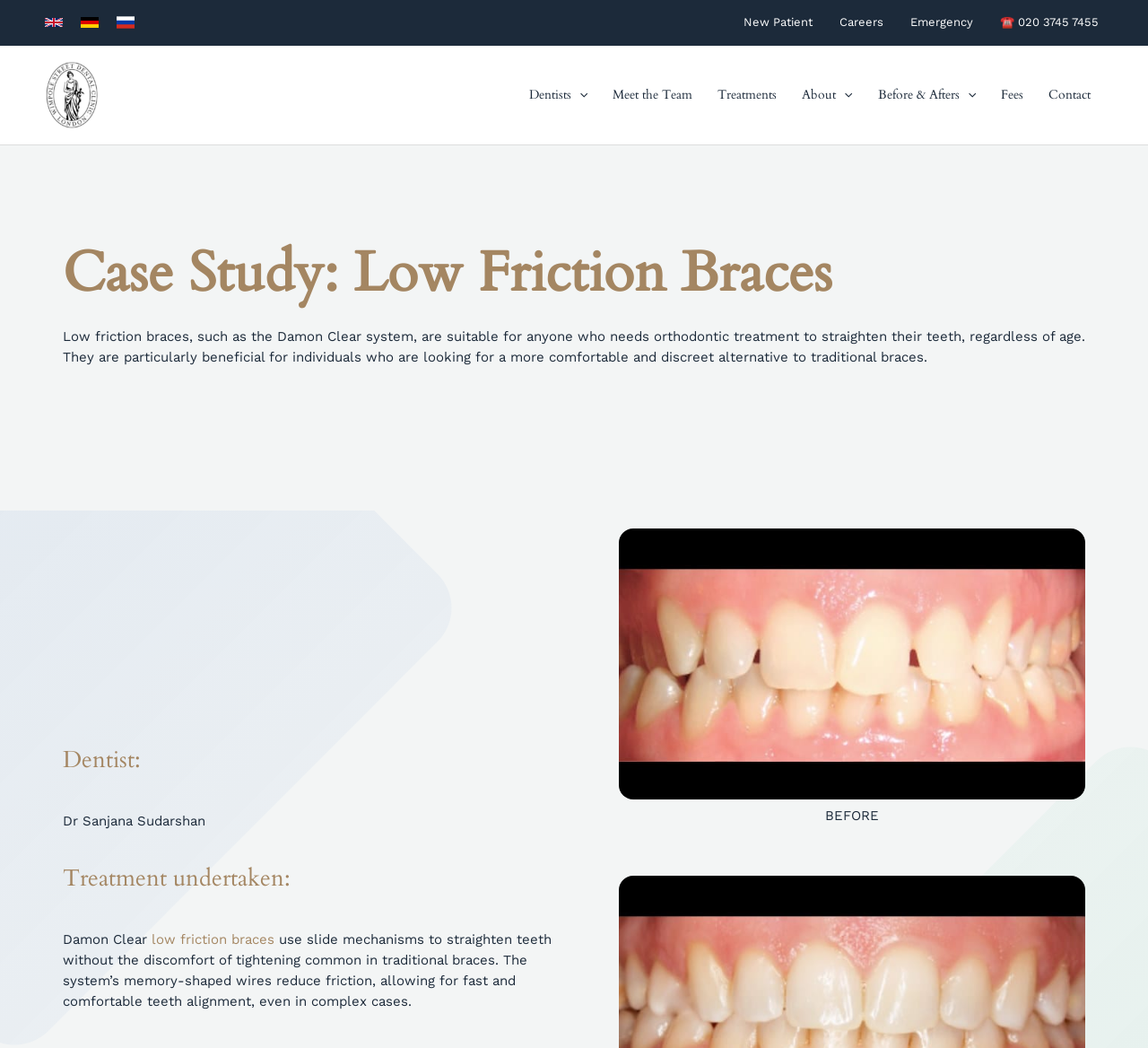Identify the bounding box coordinates for the region of the element that should be clicked to carry out the instruction: "Read about the Special Flood Hazard Area". The bounding box coordinates should be four float numbers between 0 and 1, i.e., [left, top, right, bottom].

None